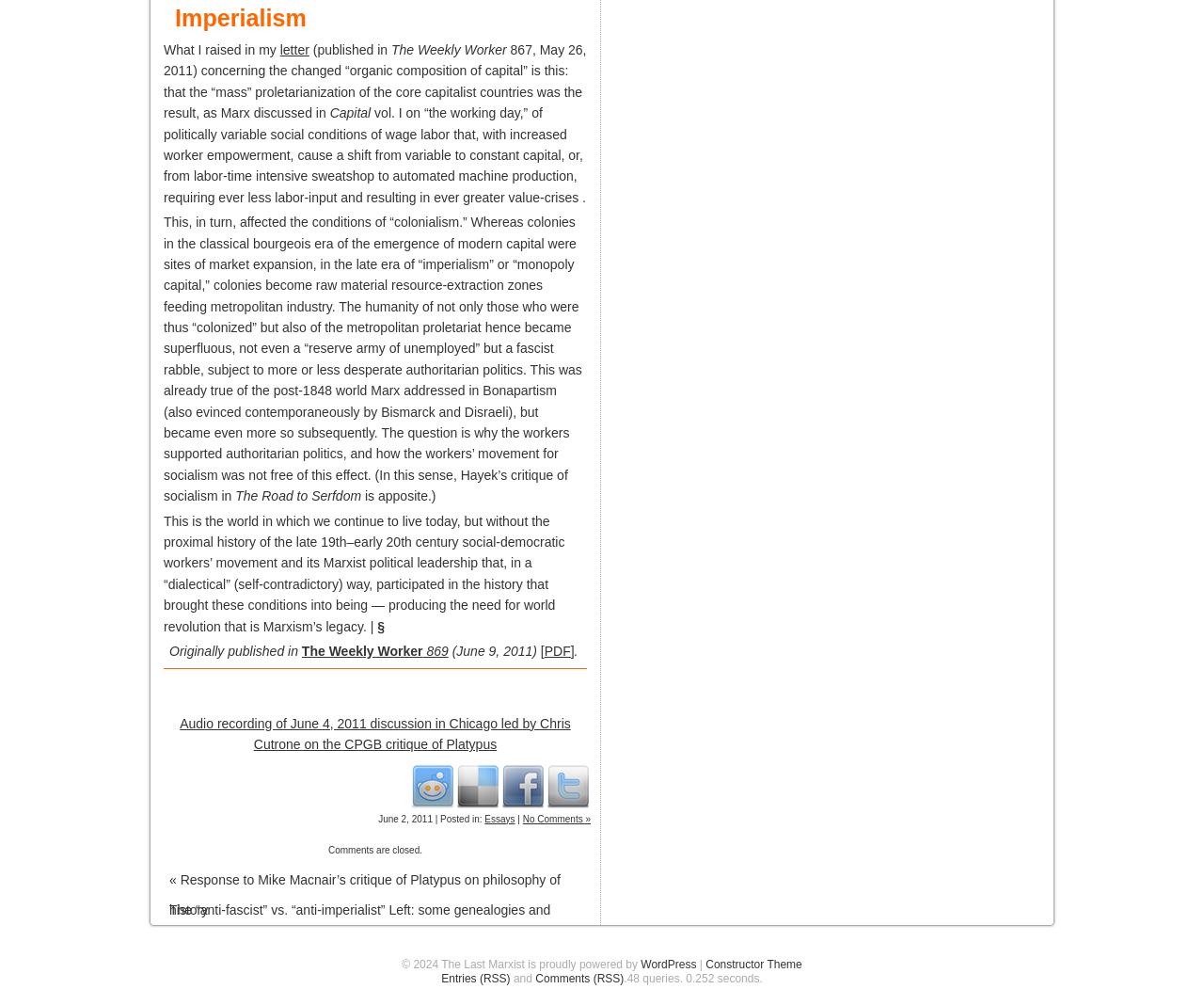Provide a single word or phrase answer to the question: 
What is the topic of the article?

Imperialism